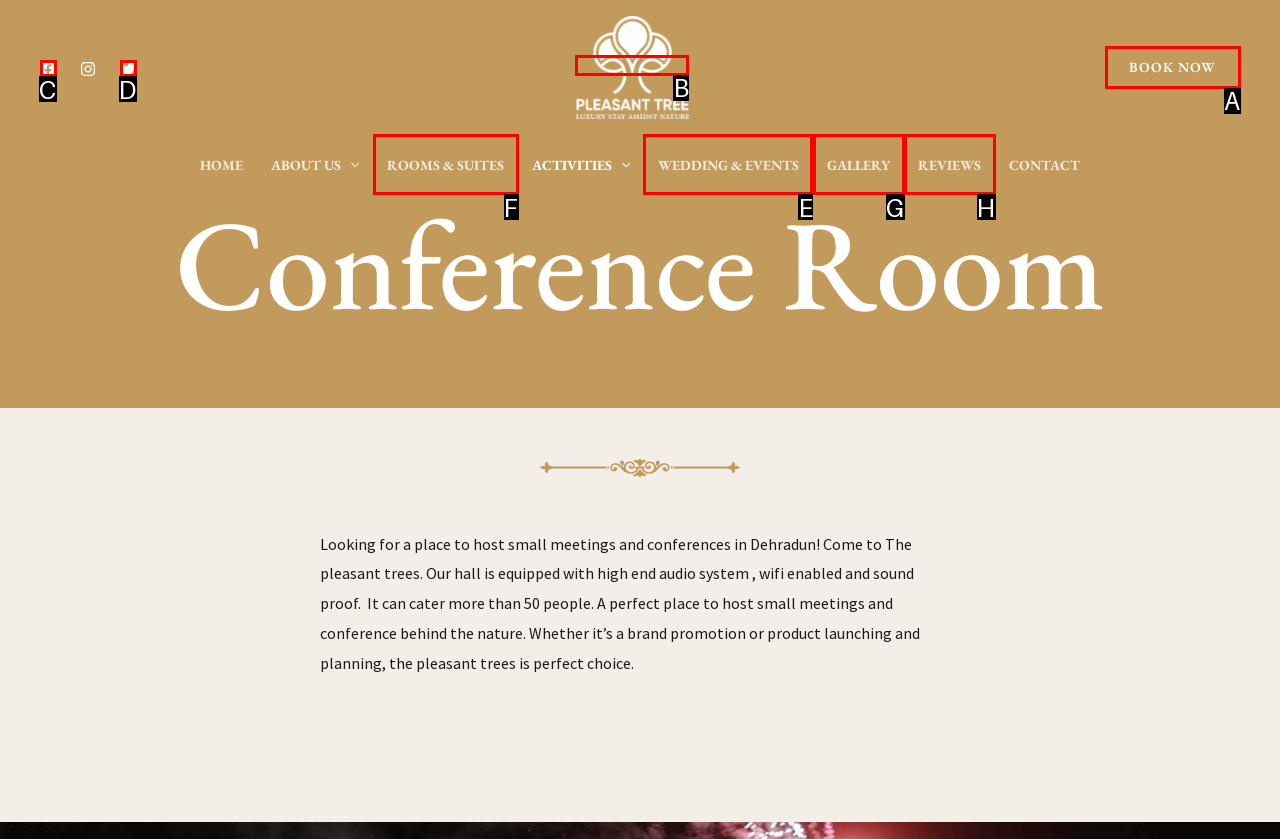Indicate which lettered UI element to click to fulfill the following task: View wedding and events
Provide the letter of the correct option.

E